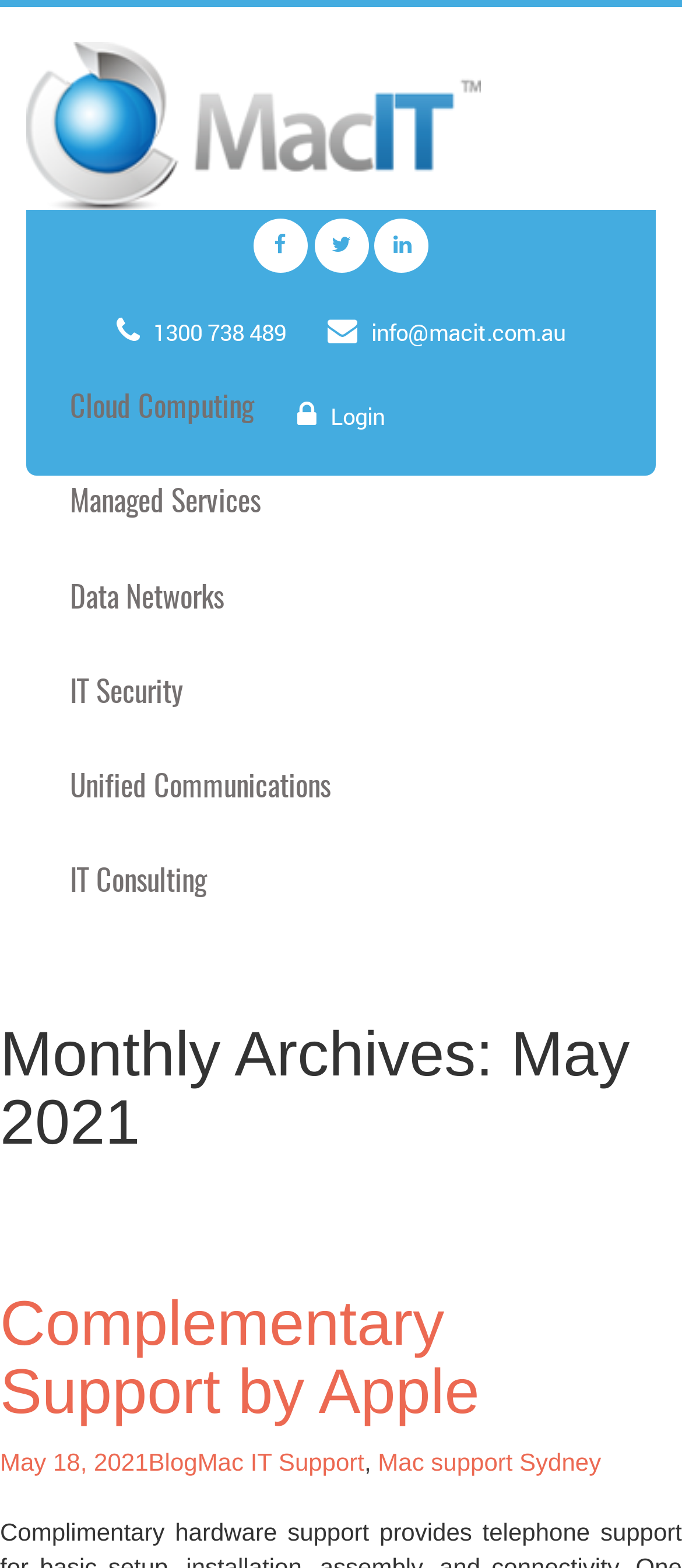Provide a short answer to the following question with just one word or phrase: How many links are there in the top section?

5